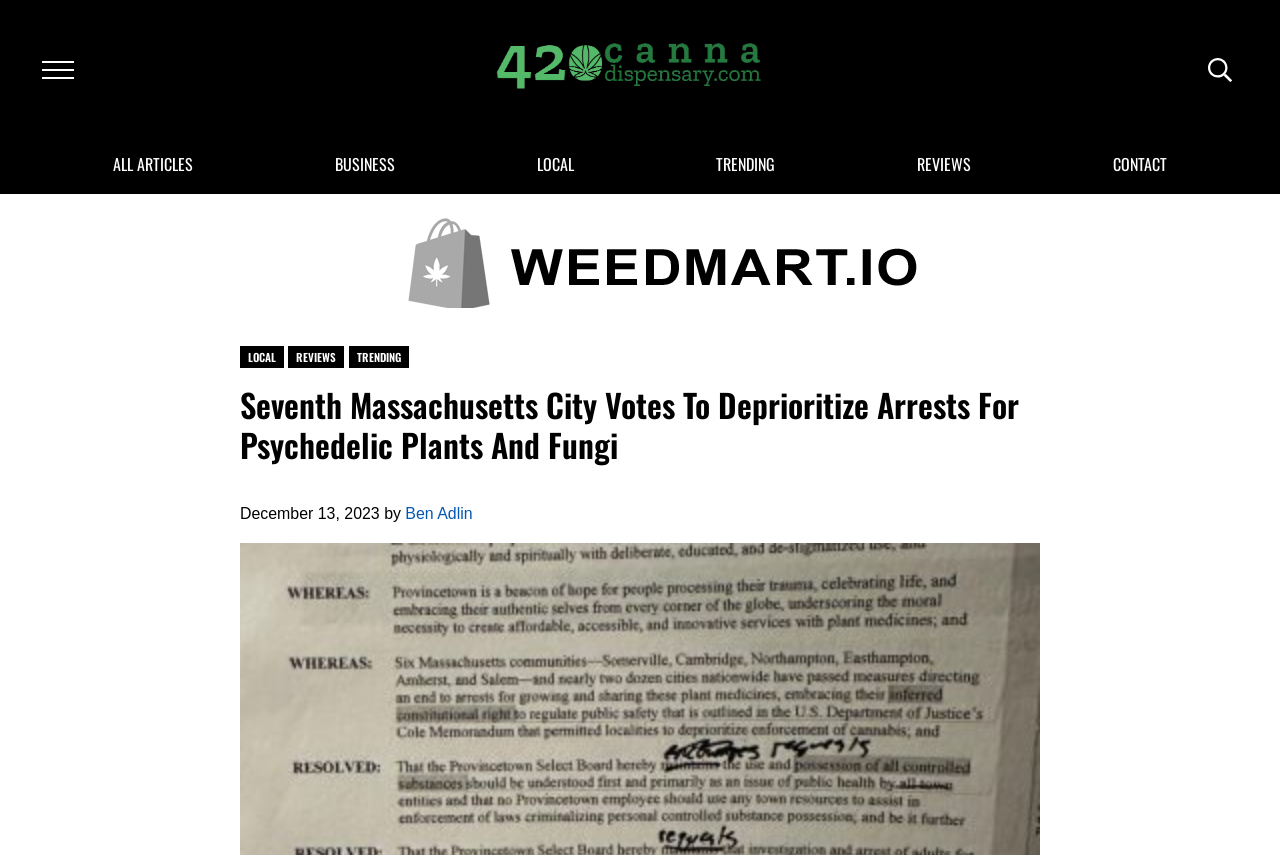Please provide a detailed answer to the question below based on the screenshot: 
What are the main categories of the website?

I determined the main categories of the website by looking at the top navigation bar, where I saw a series of links with the categories 'ALL ARTICLES', 'BUSINESS', 'LOCAL', 'TRENDING', 'REVIEWS', and 'CONTACT'.